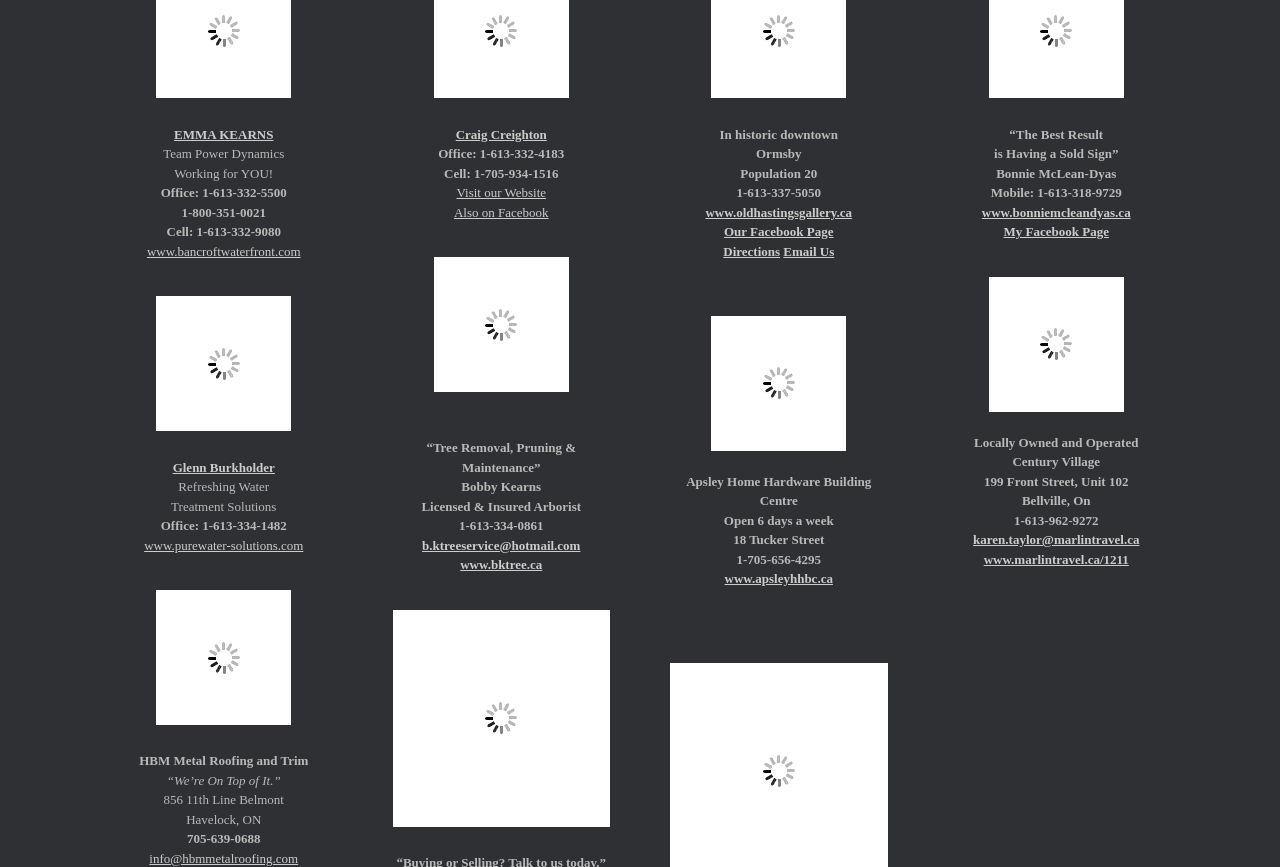Please mark the clickable region by giving the bounding box coordinates needed to complete this instruction: "Get directions to Old Hastings Gallery".

[0.565, 0.281, 0.609, 0.298]